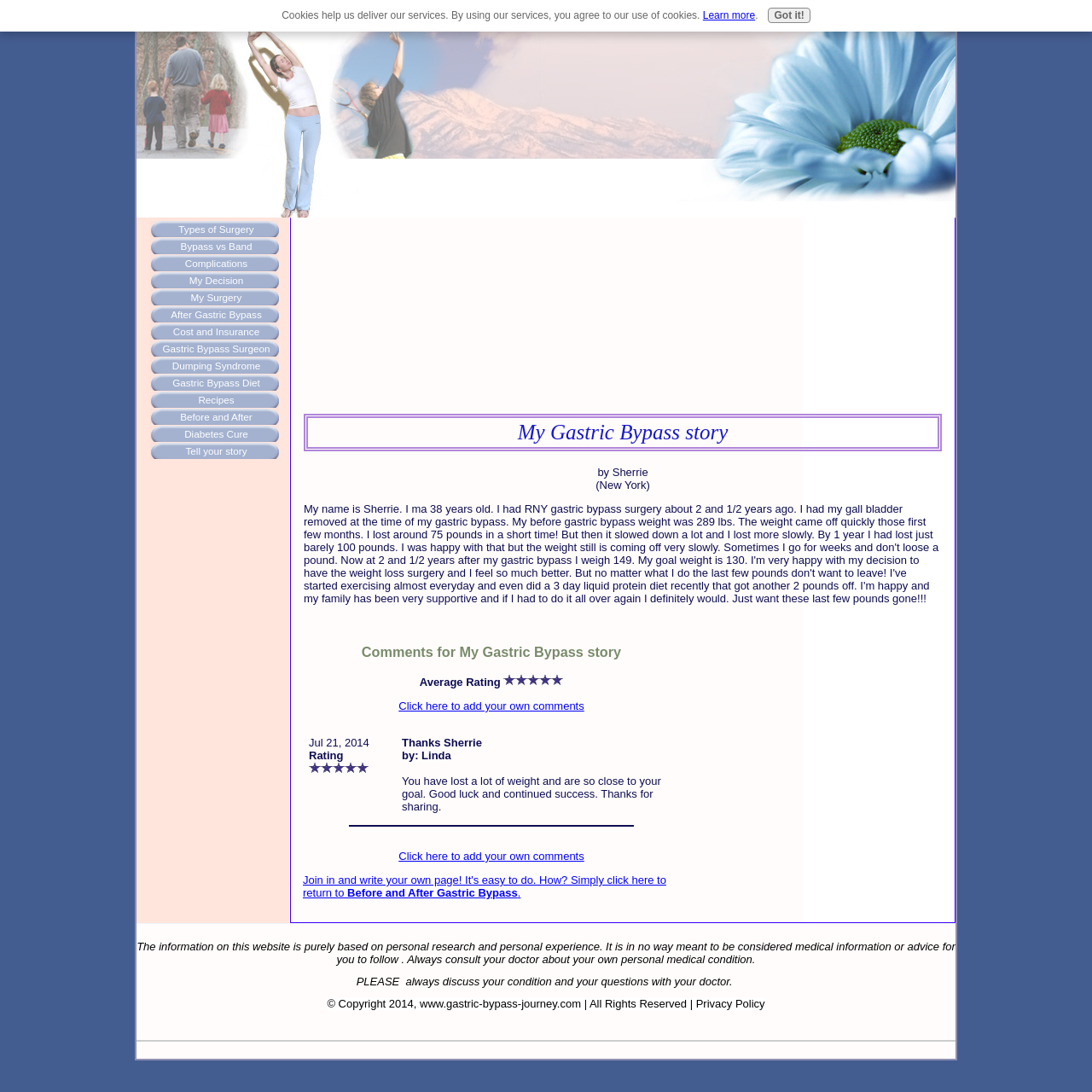Please examine the image and answer the question with a detailed explanation:
What is the warning about in the static text at the bottom of the webpage?

The static text at the bottom of the webpage warns users that the information on the website is purely based on personal research and personal experience and should not be considered medical information or advice, and that users should always consult their doctor about their own personal medical condition.